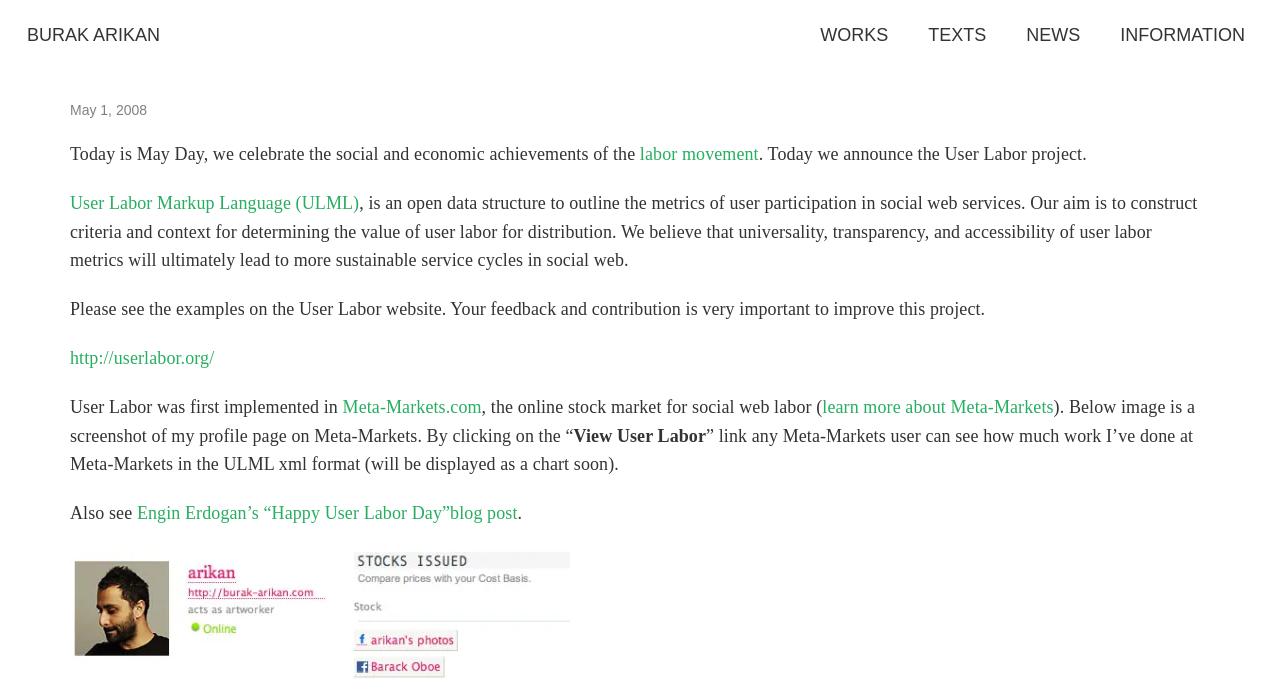What is the date mentioned on the webpage?
Respond to the question with a single word or phrase according to the image.

May 1, 2008